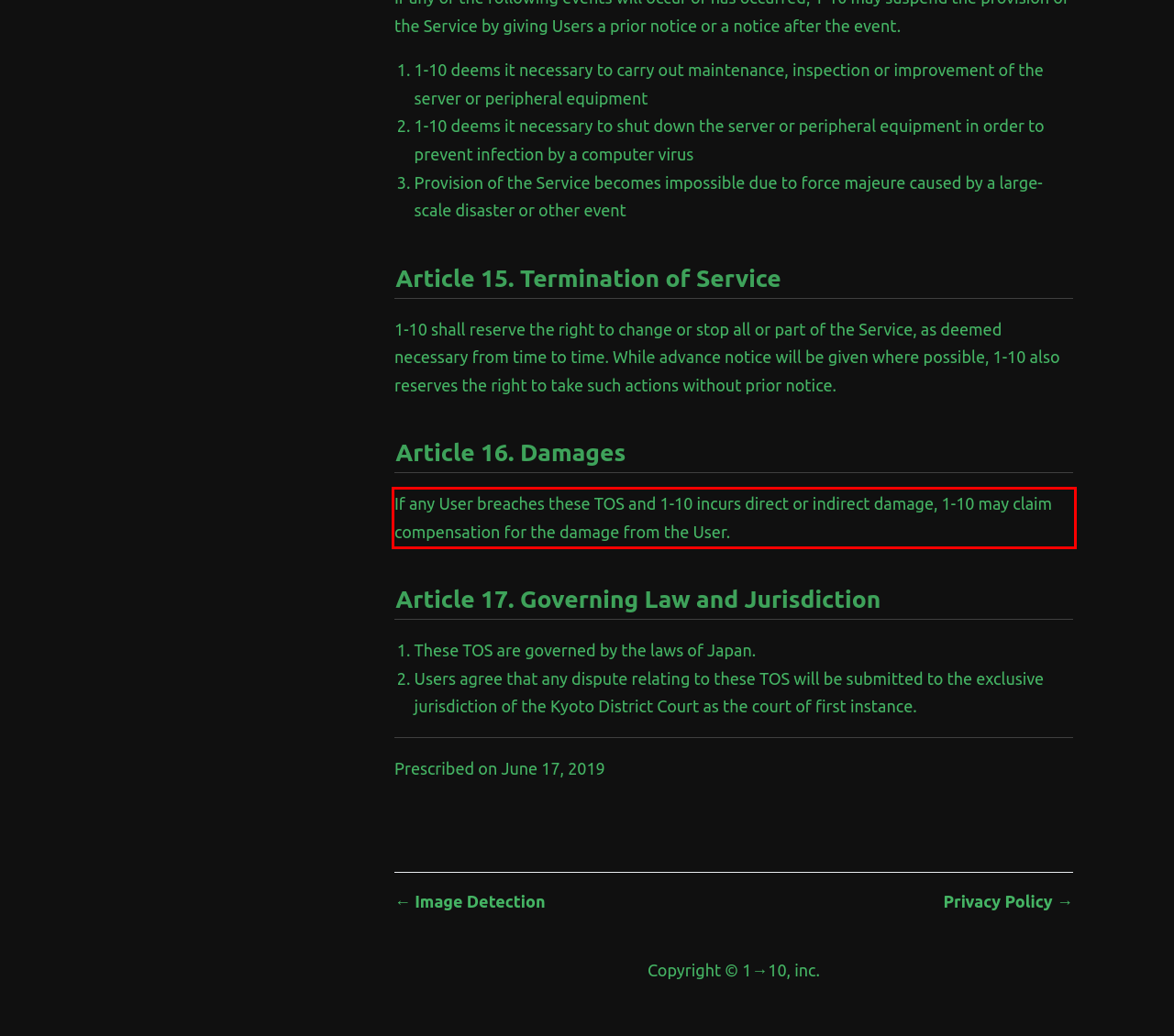You are provided with a screenshot of a webpage that includes a UI element enclosed in a red rectangle. Extract the text content inside this red rectangle.

If any User breaches these TOS and 1-10 incurs direct or indirect damage, 1-10 may claim compensation for the damage from the User.